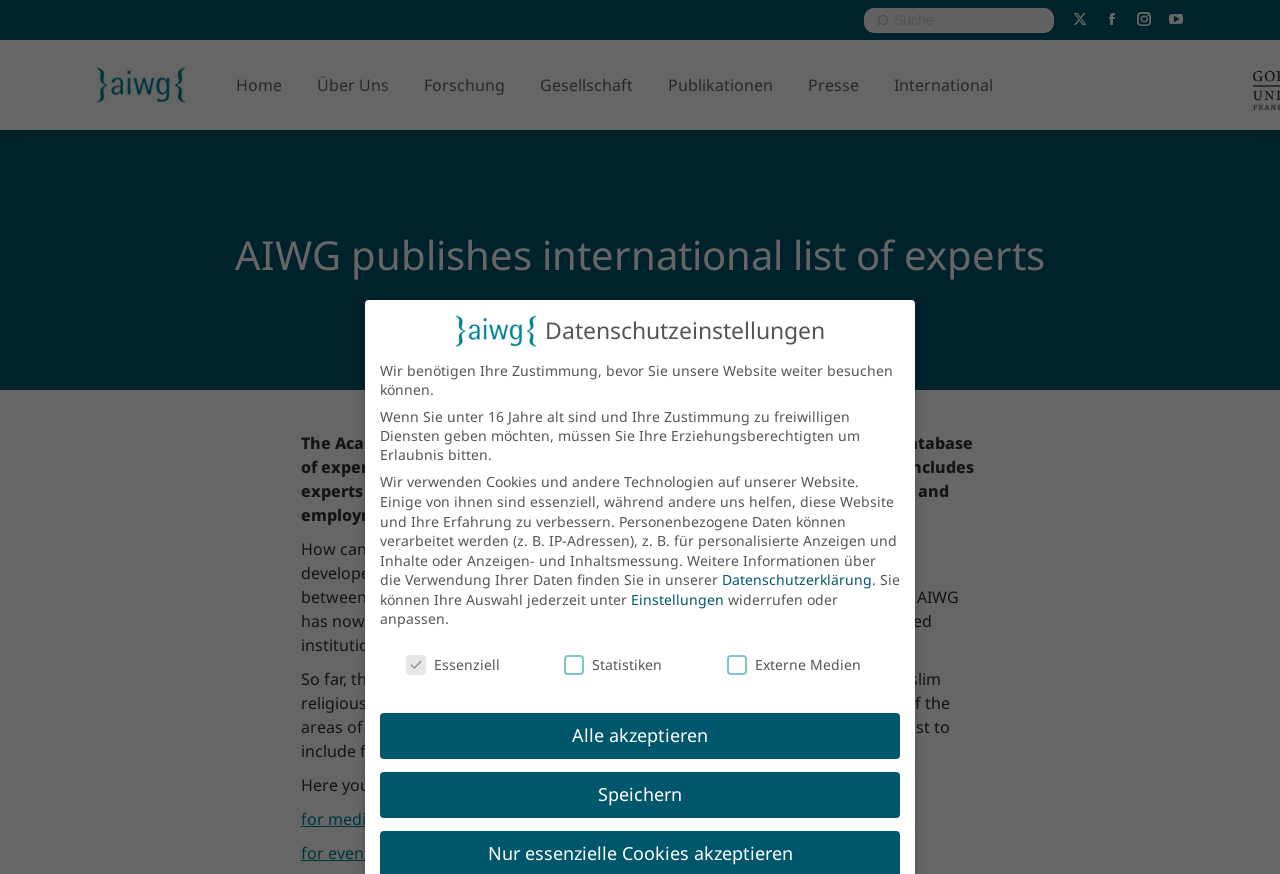Please identify the bounding box coordinates of the region to click in order to complete the task: "Read about research". The coordinates must be four float numbers between 0 and 1, specified as [left, top, right, bottom].

[0.398, 0.494, 0.457, 0.519]